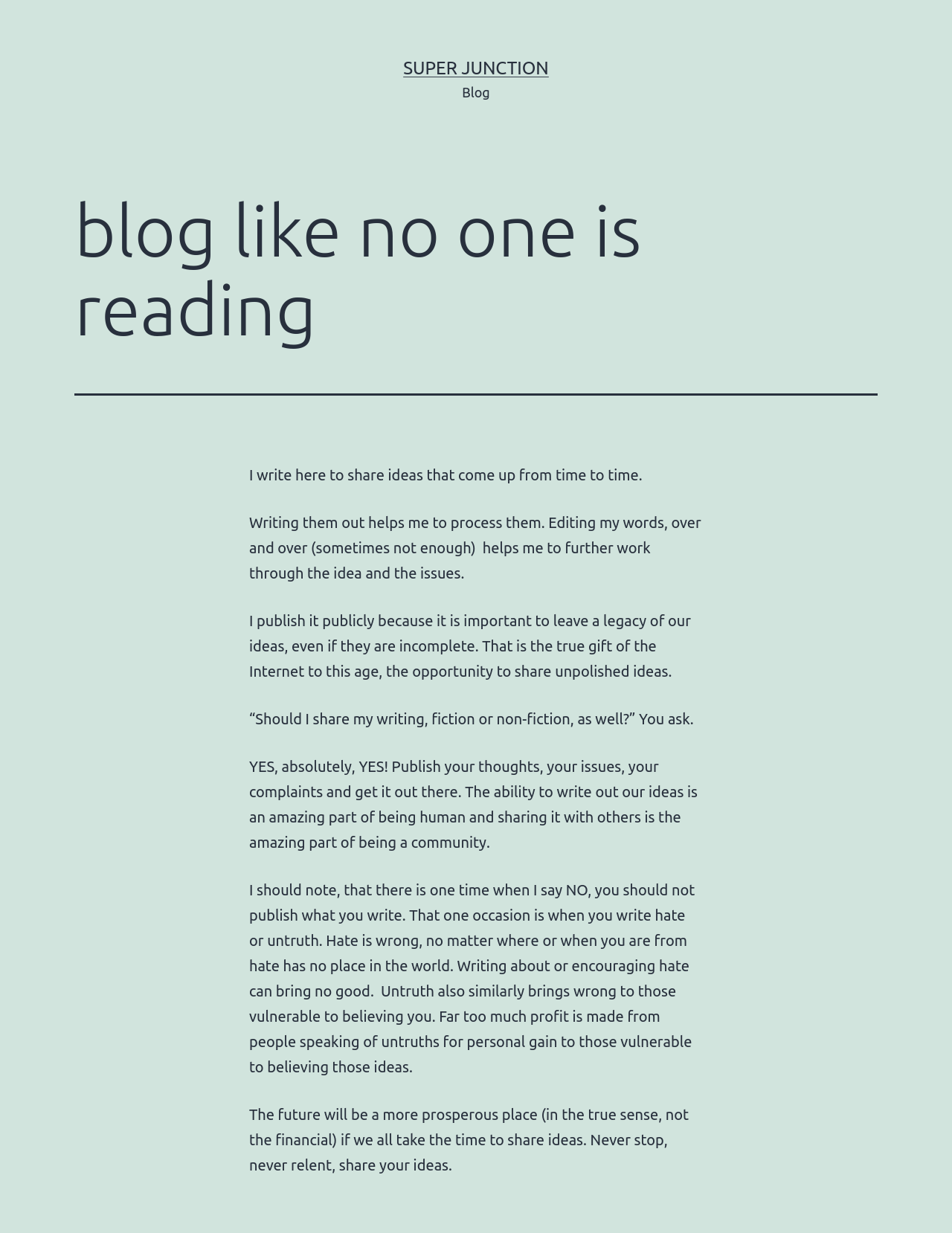What is the benefit of sharing ideas according to the author?
Please answer the question as detailed as possible.

The author believes that sharing ideas will lead to a more prosperous future, not in a financial sense, but in a true sense, where people can benefit from each other's thoughts and ideas.